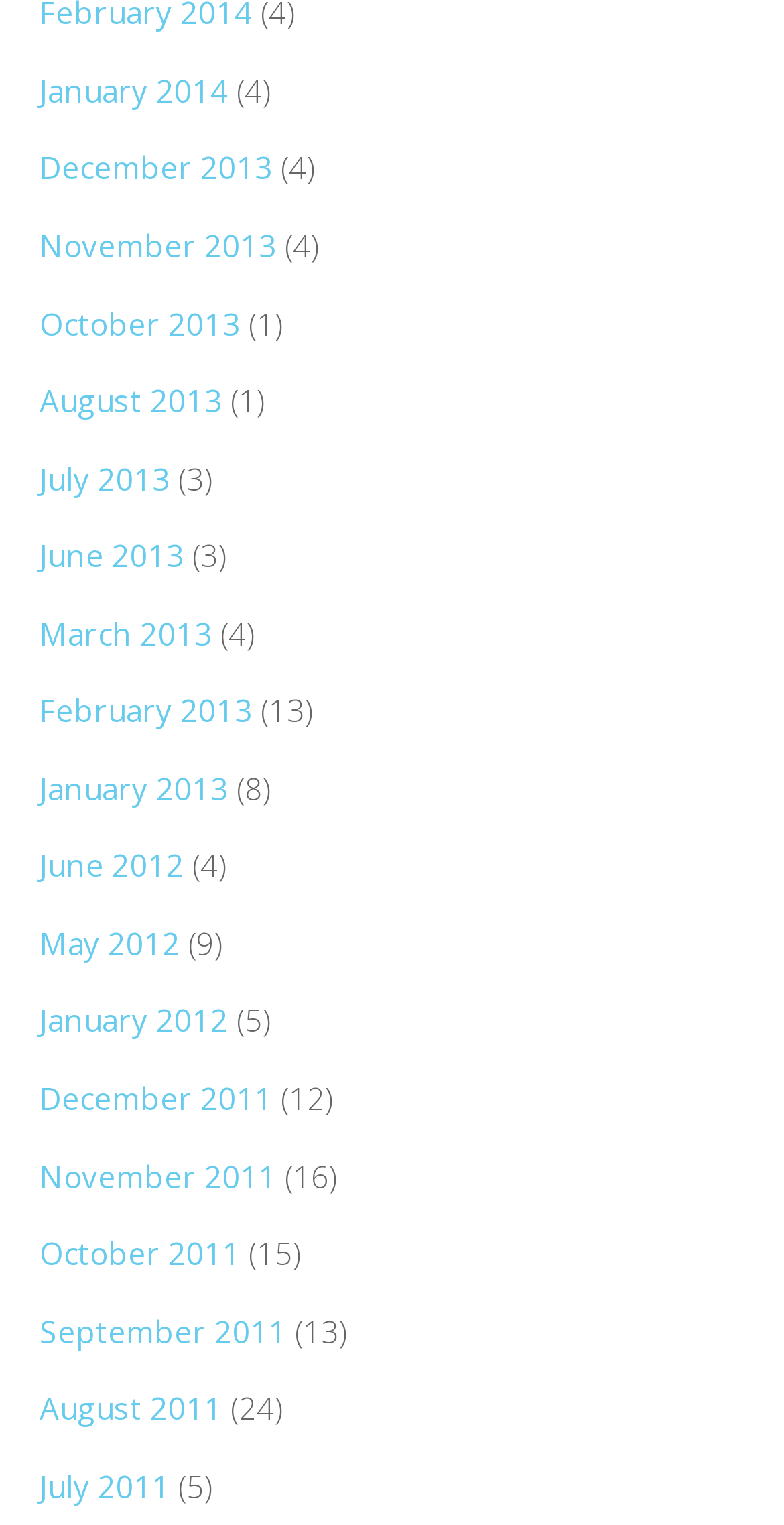Please identify the bounding box coordinates of the element on the webpage that should be clicked to follow this instruction: "Browse November 2013 posts". The bounding box coordinates should be given as four float numbers between 0 and 1, formatted as [left, top, right, bottom].

[0.05, 0.148, 0.353, 0.174]